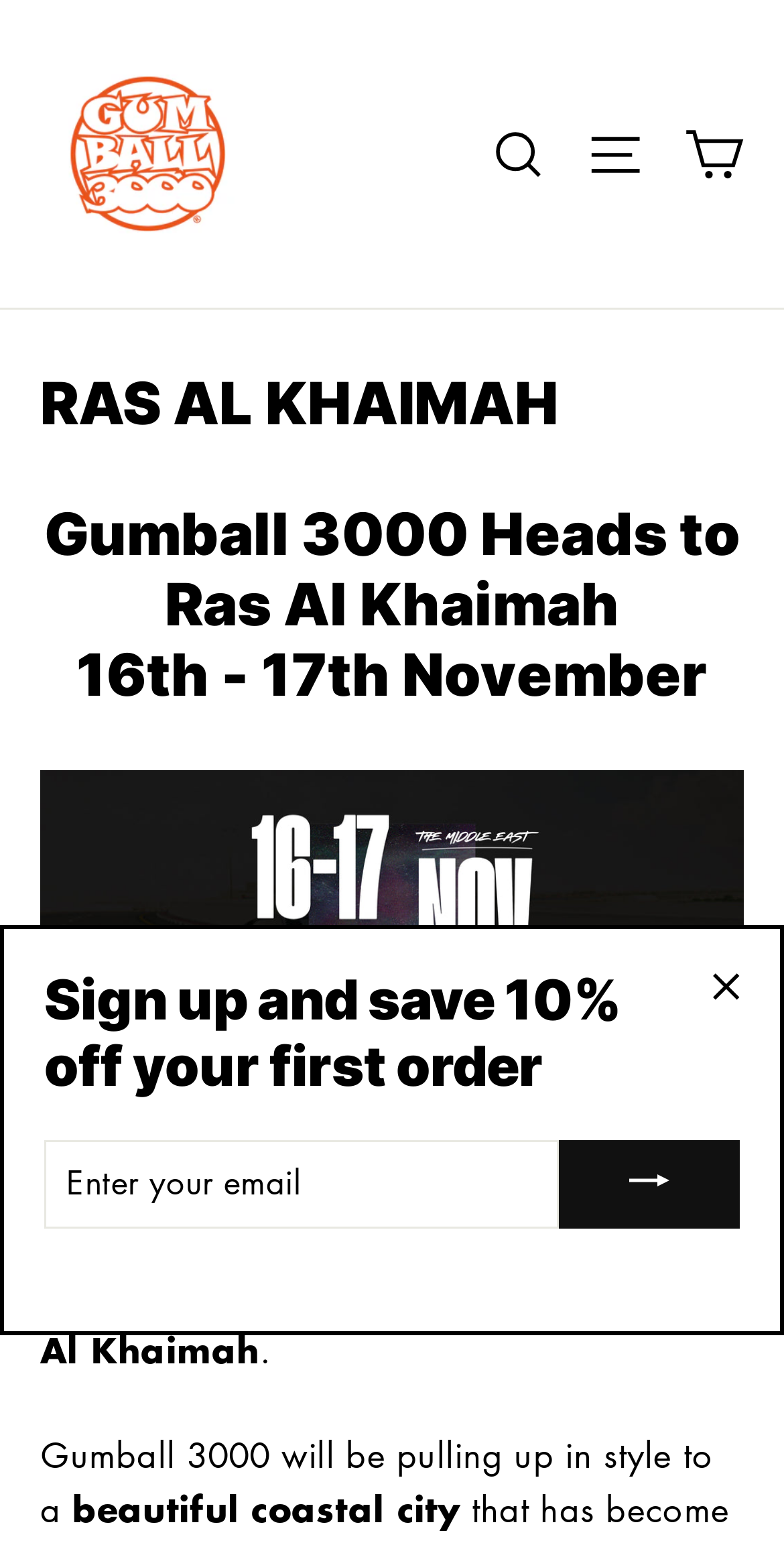Using the provided element description, identify the bounding box coordinates as (top-left x, top-left y, bottom-right x, bottom-right y). Ensure all values are between 0 and 1. Description: alt="Gumball 3000"

[0.051, 0.03, 0.325, 0.169]